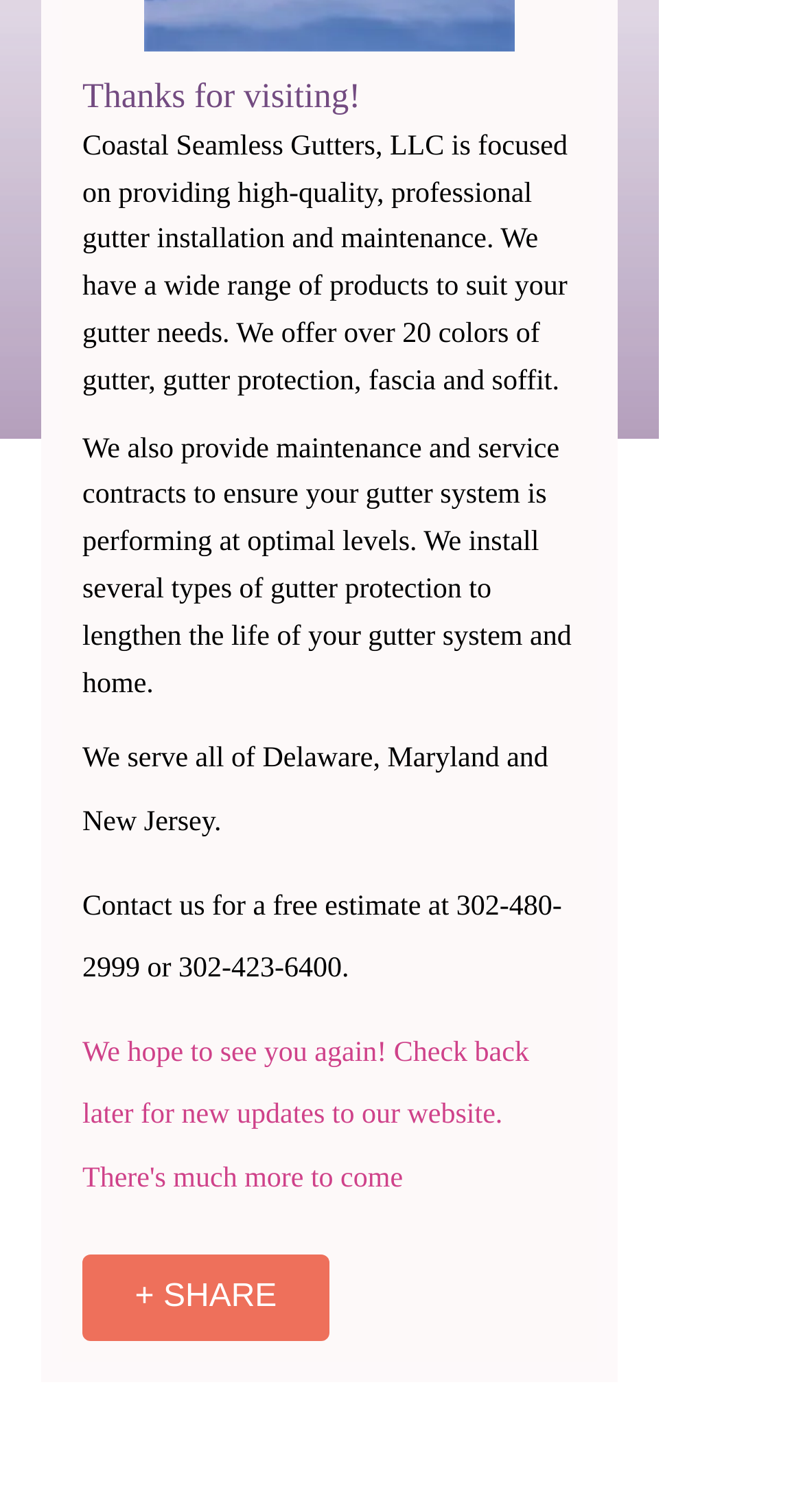Using the given description, provide the bounding box coordinates formatted as (top-left x, top-left y, bottom-right x, bottom-right y), with all values being floating point numbers between 0 and 1. Description: + SHARE

[0.103, 0.829, 0.41, 0.886]